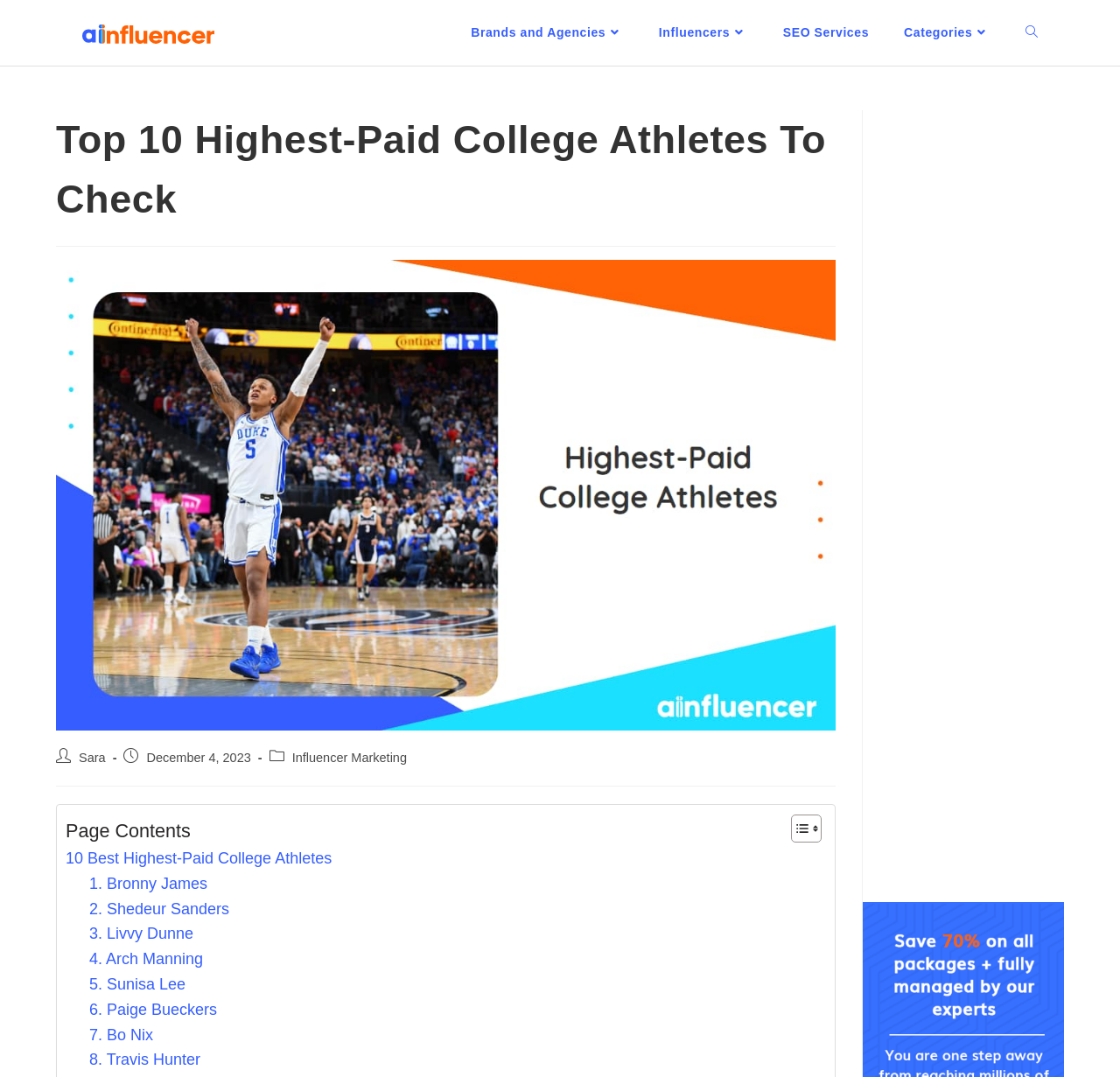Please pinpoint the bounding box coordinates for the region I should click to adhere to this instruction: "Go to Influencers page".

[0.573, 0.0, 0.683, 0.061]